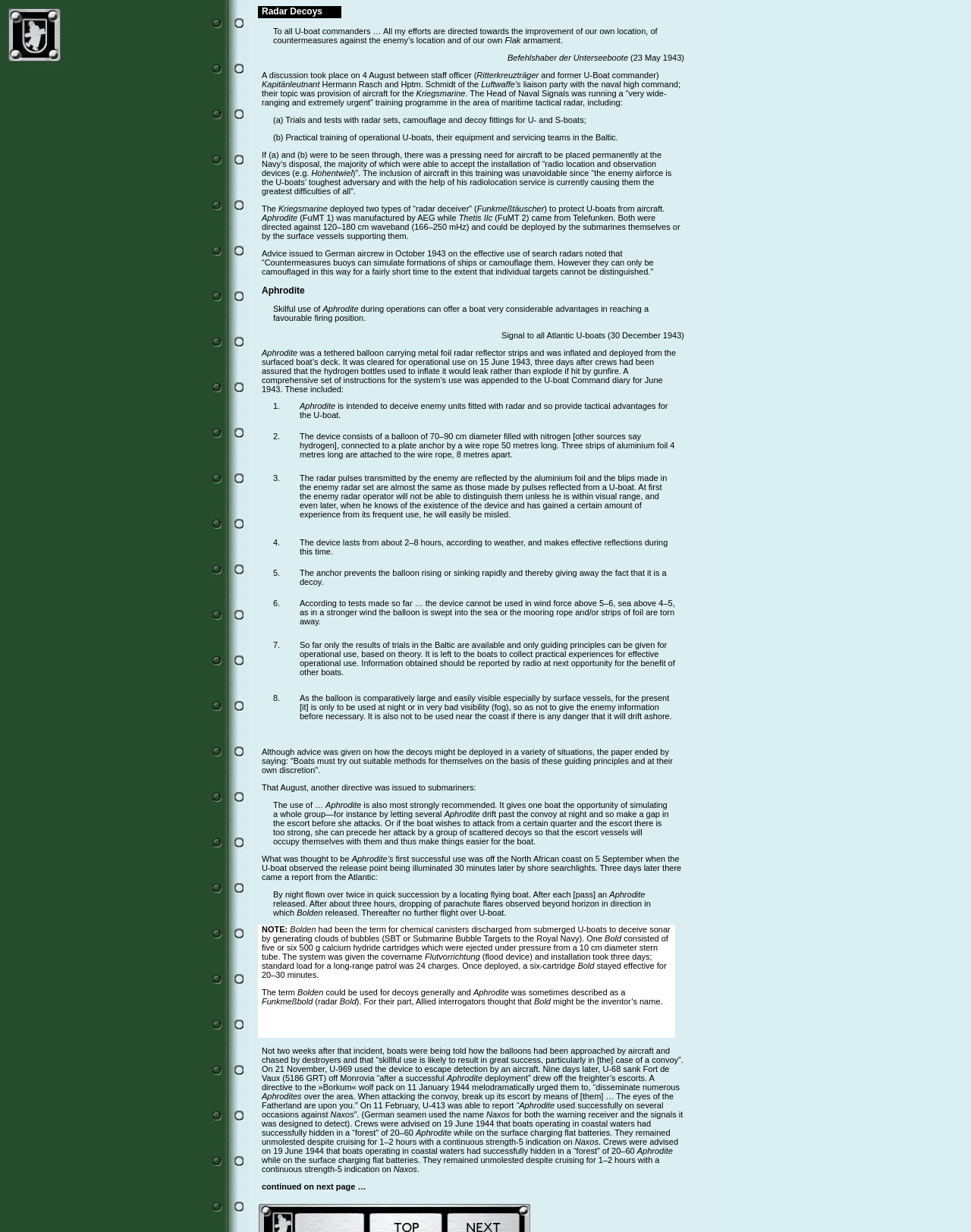Provide a thorough description of the webpage you see.

The webpage is about Radar Decoys, specifically discussing their use by German U-boats during World War II. The page is divided into sections, with a heading "Radar Decoys" at the top. 

Below the heading, there is a brief introduction to the topic, followed by a discussion about a meeting between staff officers and a former U-boat commander, where they discussed the provision of aircraft for the Kriegsmarine. 

The main content of the page is a detailed description of two types of radar decoys used by the Germans, "Aphrodite" and "Thetis IIc". The text explains how these decoys worked, including their composition, deployment, and effectiveness in deceiving enemy radar. 

There is also a table on the page, which outlines the instructions for using the "Aphrodite" decoy, including its intended use, composition, and limitations. 

Throughout the page, there are several paragraphs of text that provide additional information and context about the use of radar decoys by the Germans, including quotes from directives issued to submariners and reports of successful deployments. 

Overall, the webpage provides a detailed and informative overview of the use of radar decoys by German U-boats during World War II.